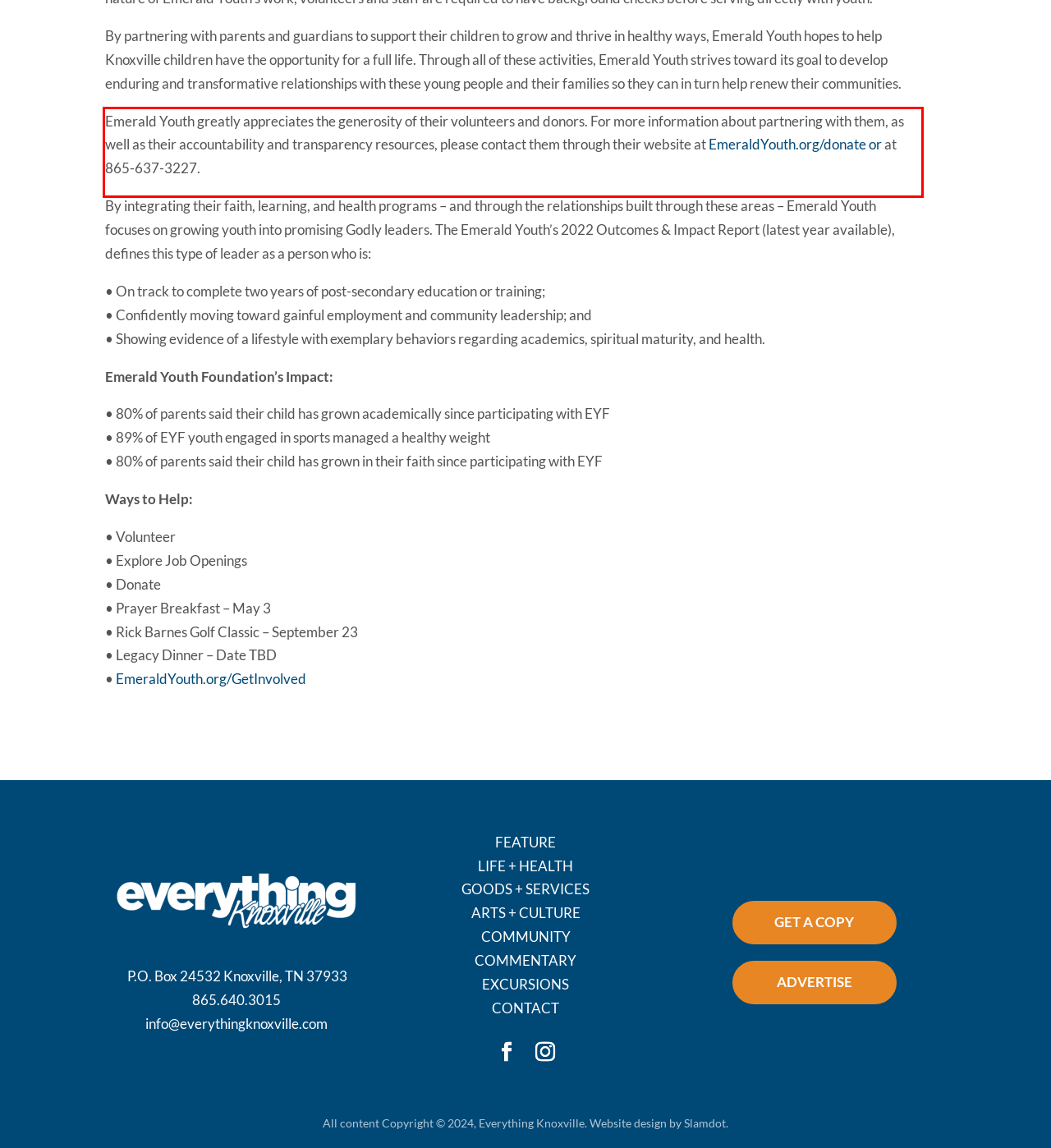Given a screenshot of a webpage containing a red bounding box, perform OCR on the text within this red bounding box and provide the text content.

Emerald Youth greatly appreciates the generosity of their volunteers and donors. For more information about partnering with them, as well as their accountability and transparency resources, please contact them through their website at EmeraldYouth.org/donate or at 865-637-3227.